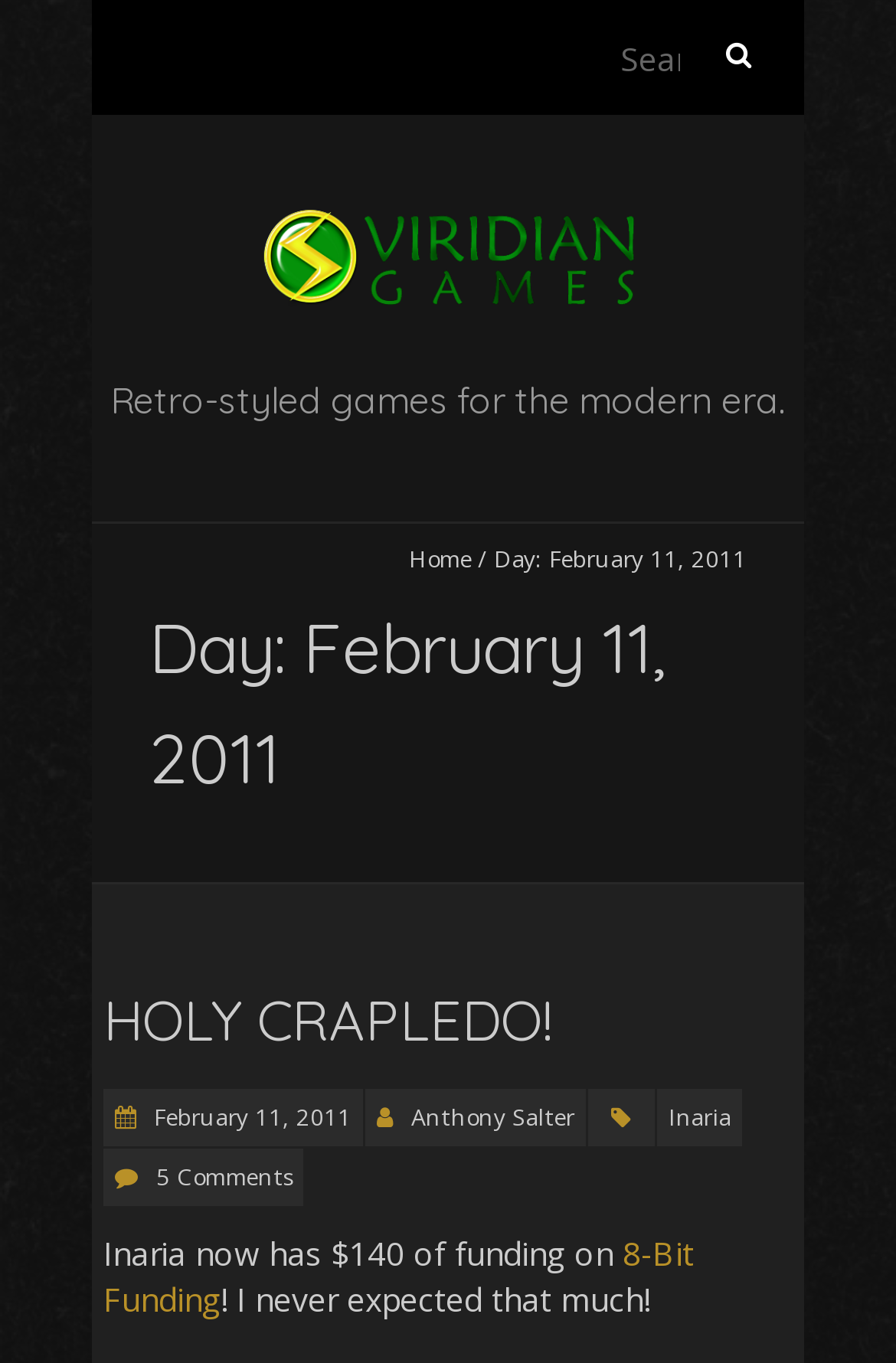Highlight the bounding box coordinates of the element you need to click to perform the following instruction: "View 8-Bit Funding."

[0.115, 0.903, 0.774, 0.969]